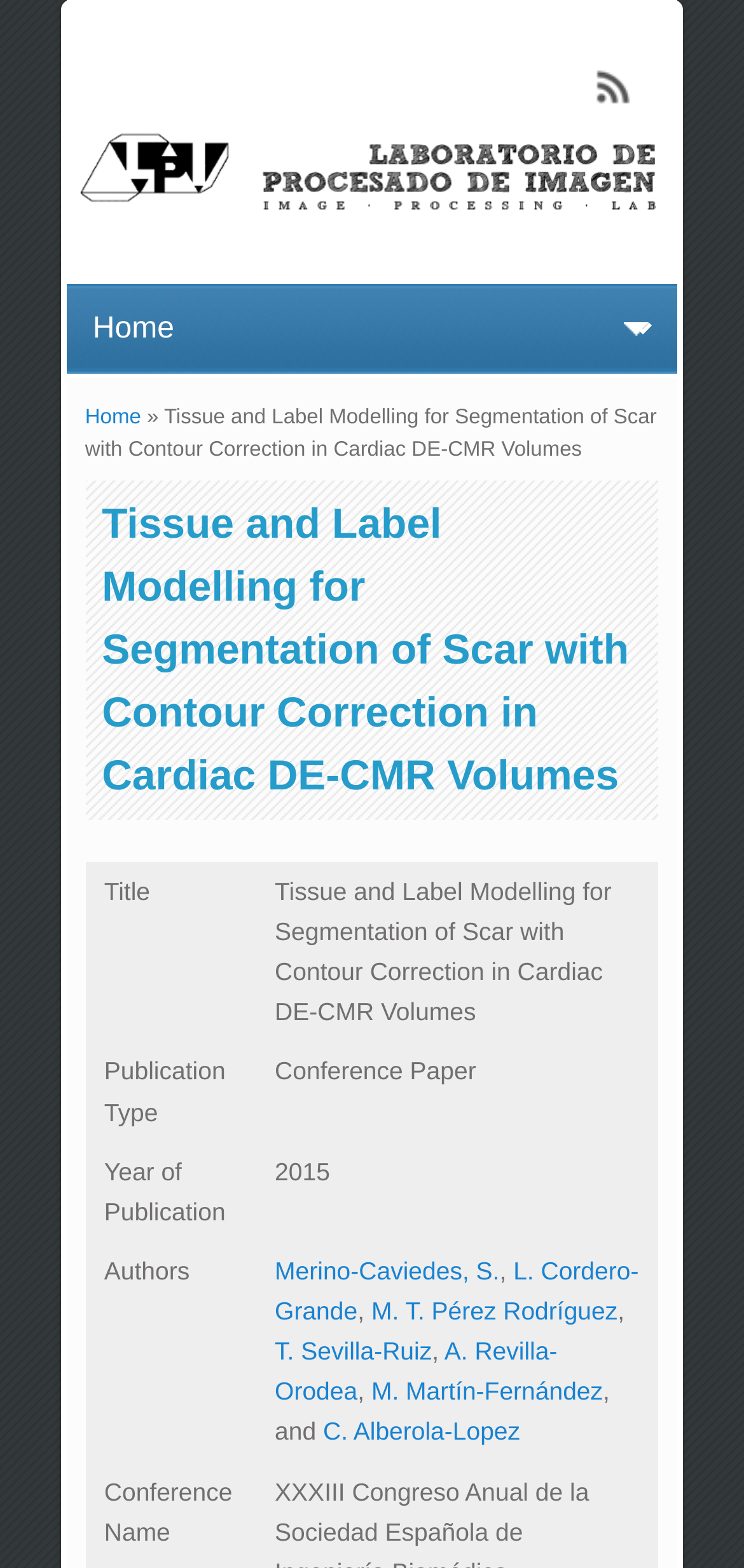Please find the bounding box coordinates in the format (top-left x, top-left y, bottom-right x, bottom-right y) for the given element description. Ensure the coordinates are floating point numbers between 0 and 1. Description: Home

[0.114, 0.258, 0.19, 0.273]